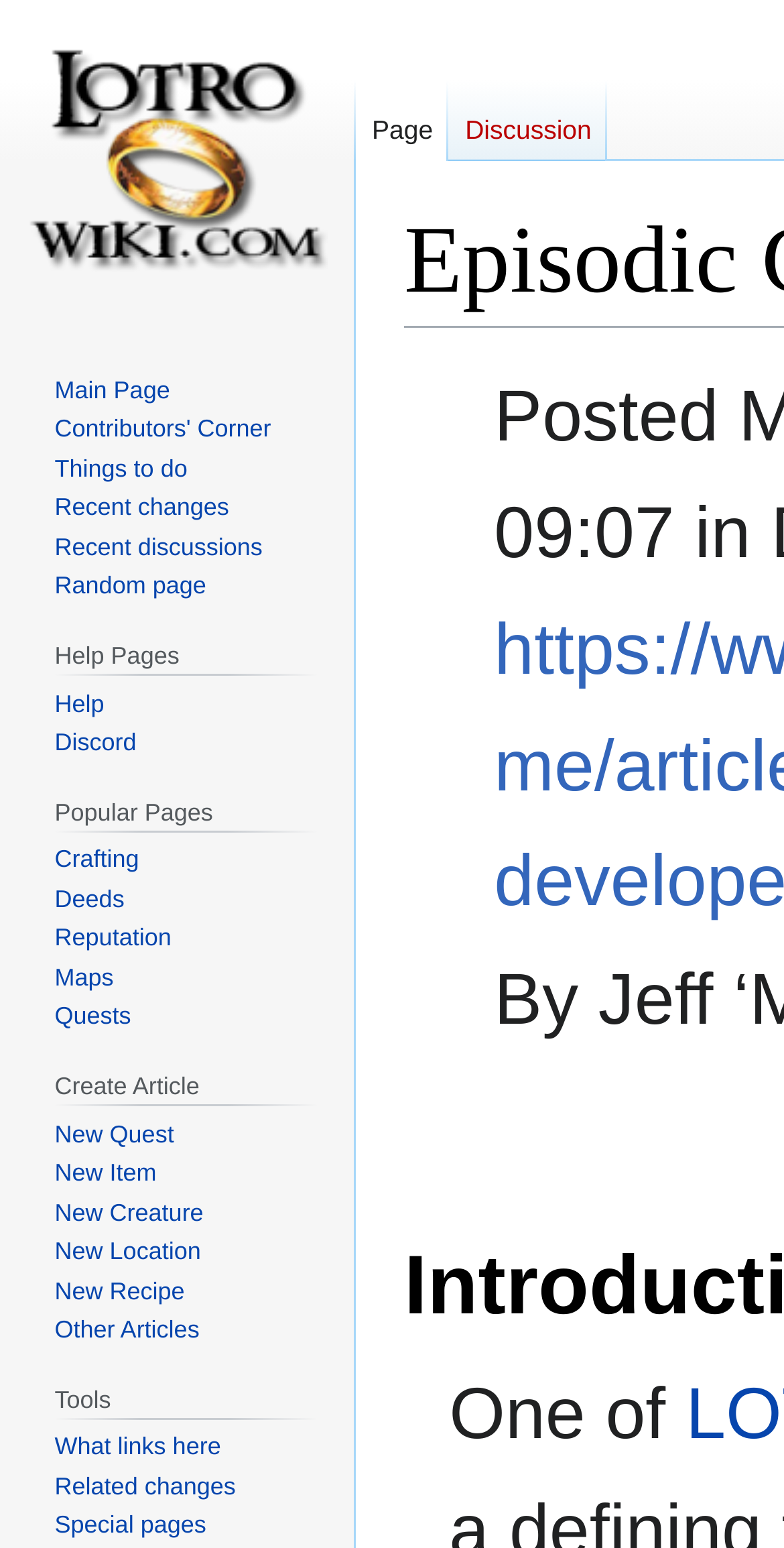Locate the bounding box coordinates of the clickable element to fulfill the following instruction: "Get help". Provide the coordinates as four float numbers between 0 and 1 in the format [left, top, right, bottom].

[0.07, 0.445, 0.133, 0.463]